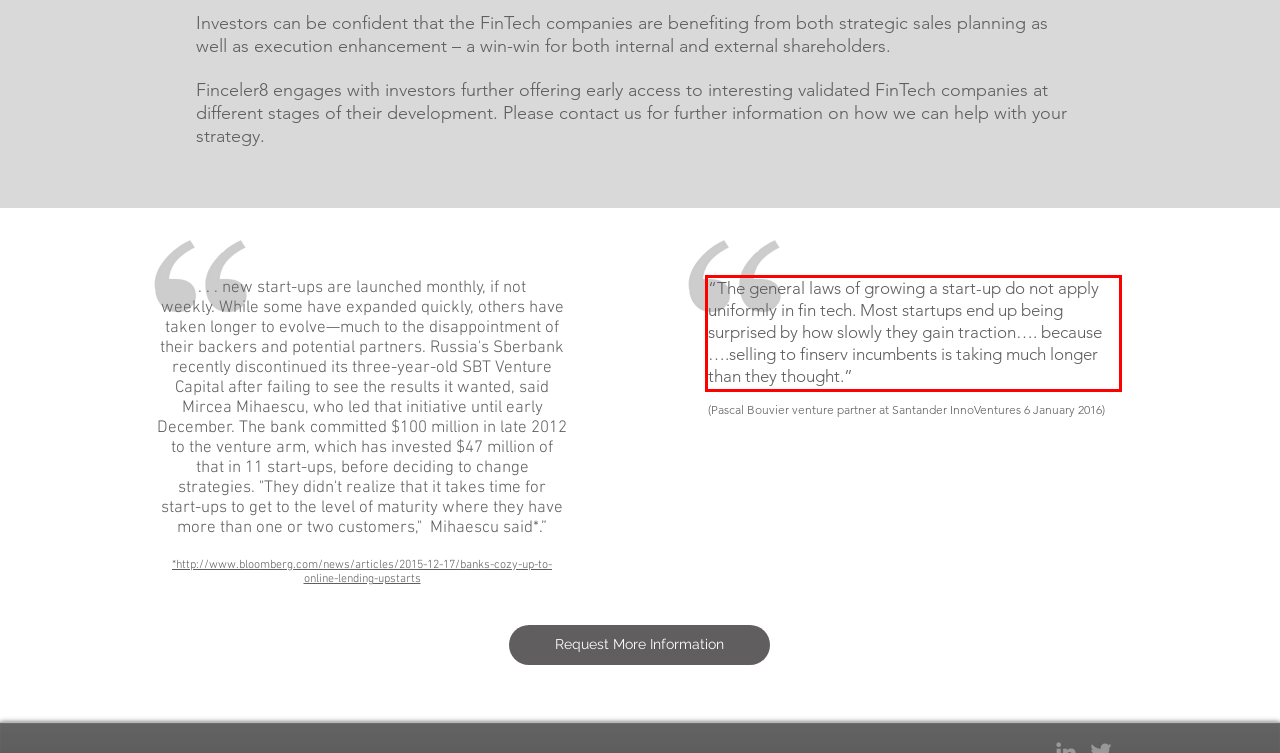Using the provided screenshot, read and generate the text content within the red-bordered area.

“The general laws of growing a start-up do not apply uniformly in fin tech. Most startups end up being surprised by how slowly they gain traction…. because ….selling to finserv incumbents is taking much longer than they thought.”